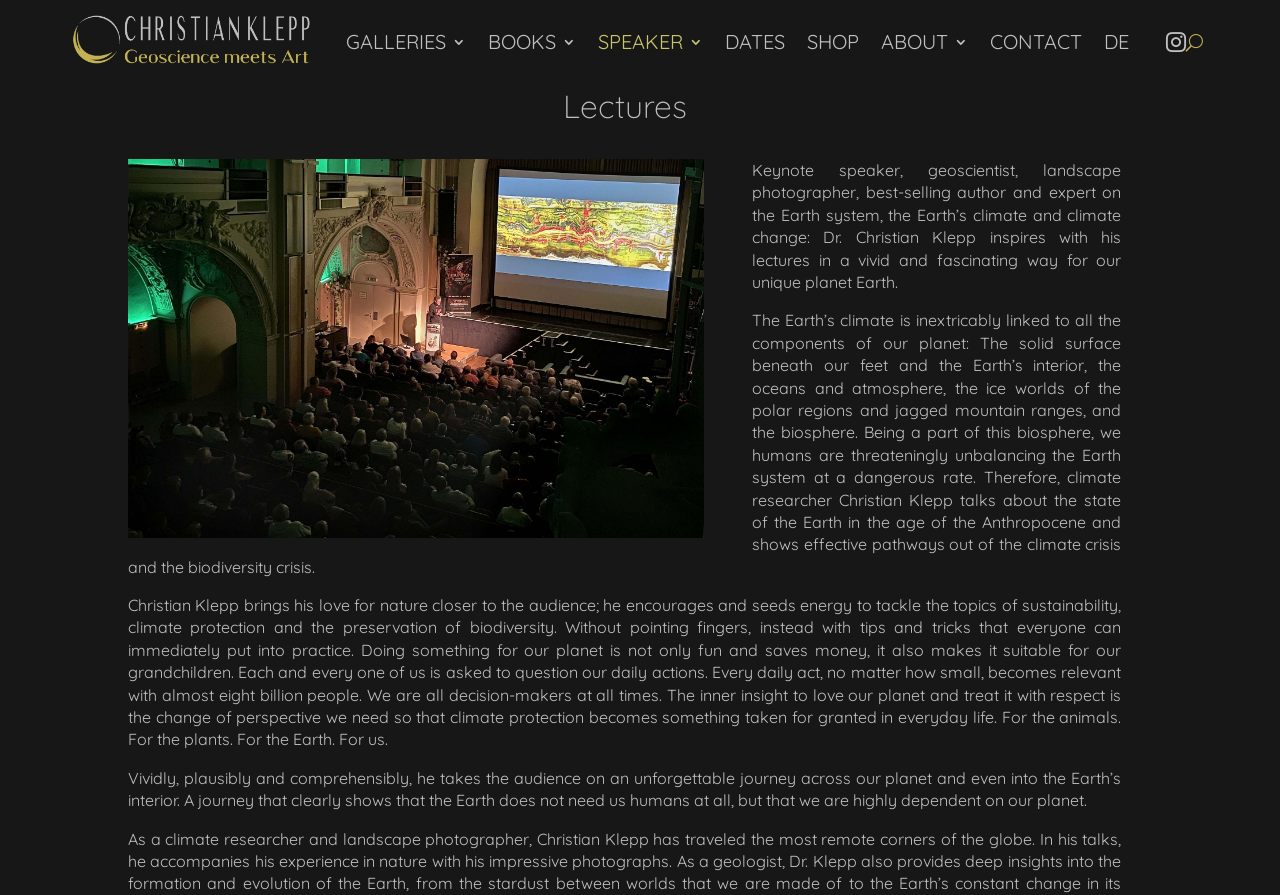Identify the bounding box for the UI element specified in this description: "title="Follow on instagram – christianklepp_art"". The coordinates must be four float numbers between 0 and 1, formatted as [left, top, right, bottom].

[0.911, 0.0, 0.927, 0.094]